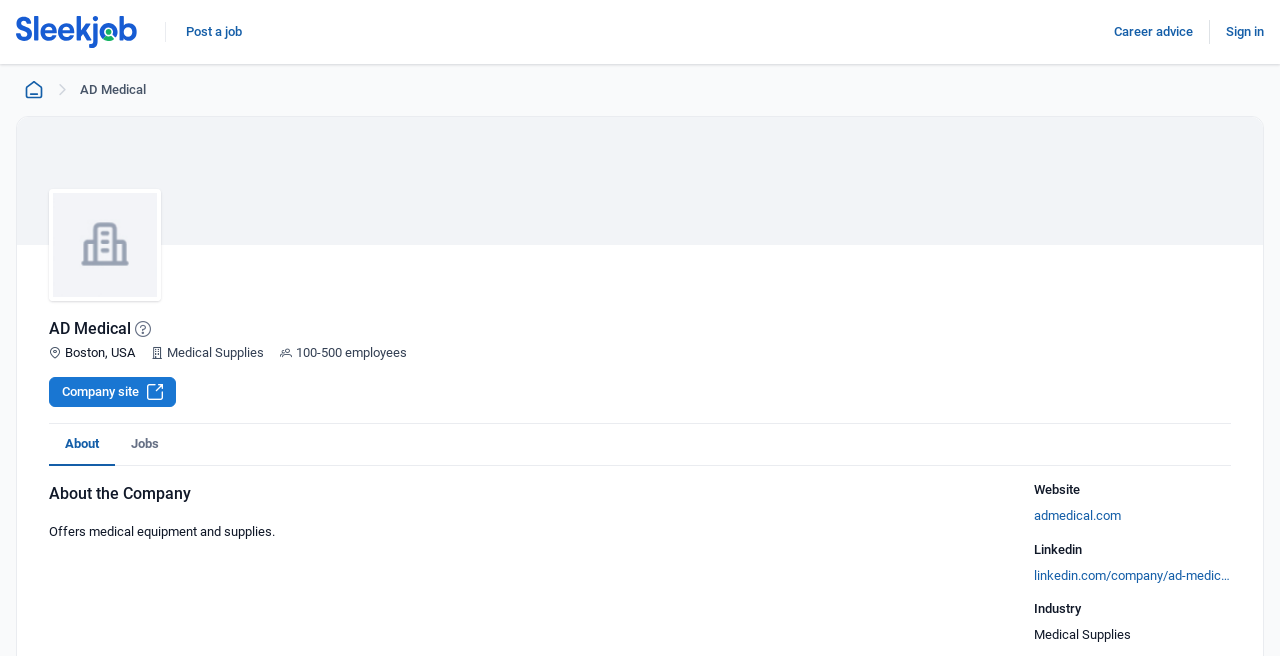Please provide a short answer using a single word or phrase for the question:
What is the website of the company?

admedical.com